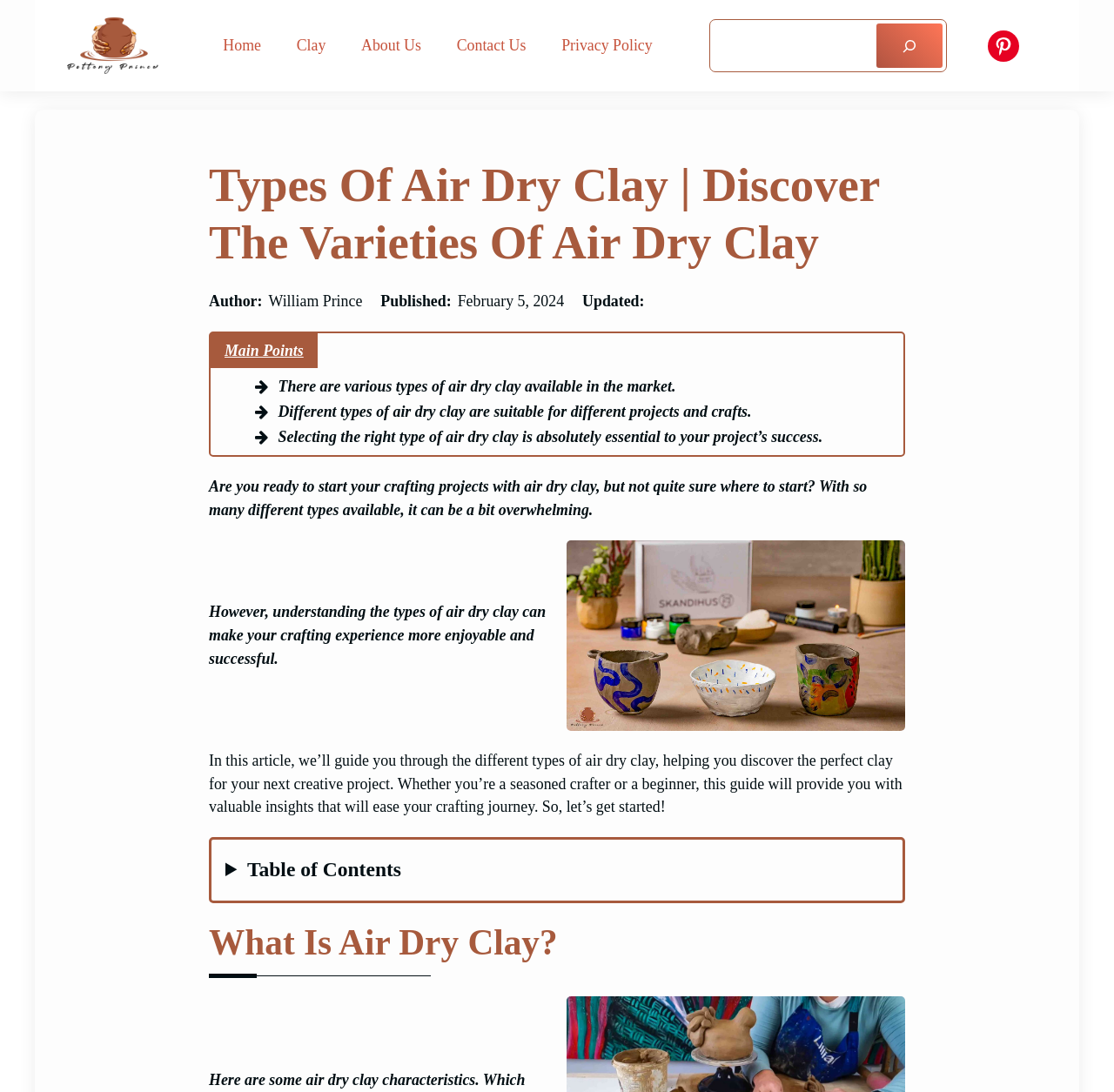Find and provide the bounding box coordinates for the UI element described with: "Home".

[0.186, 0.023, 0.248, 0.06]